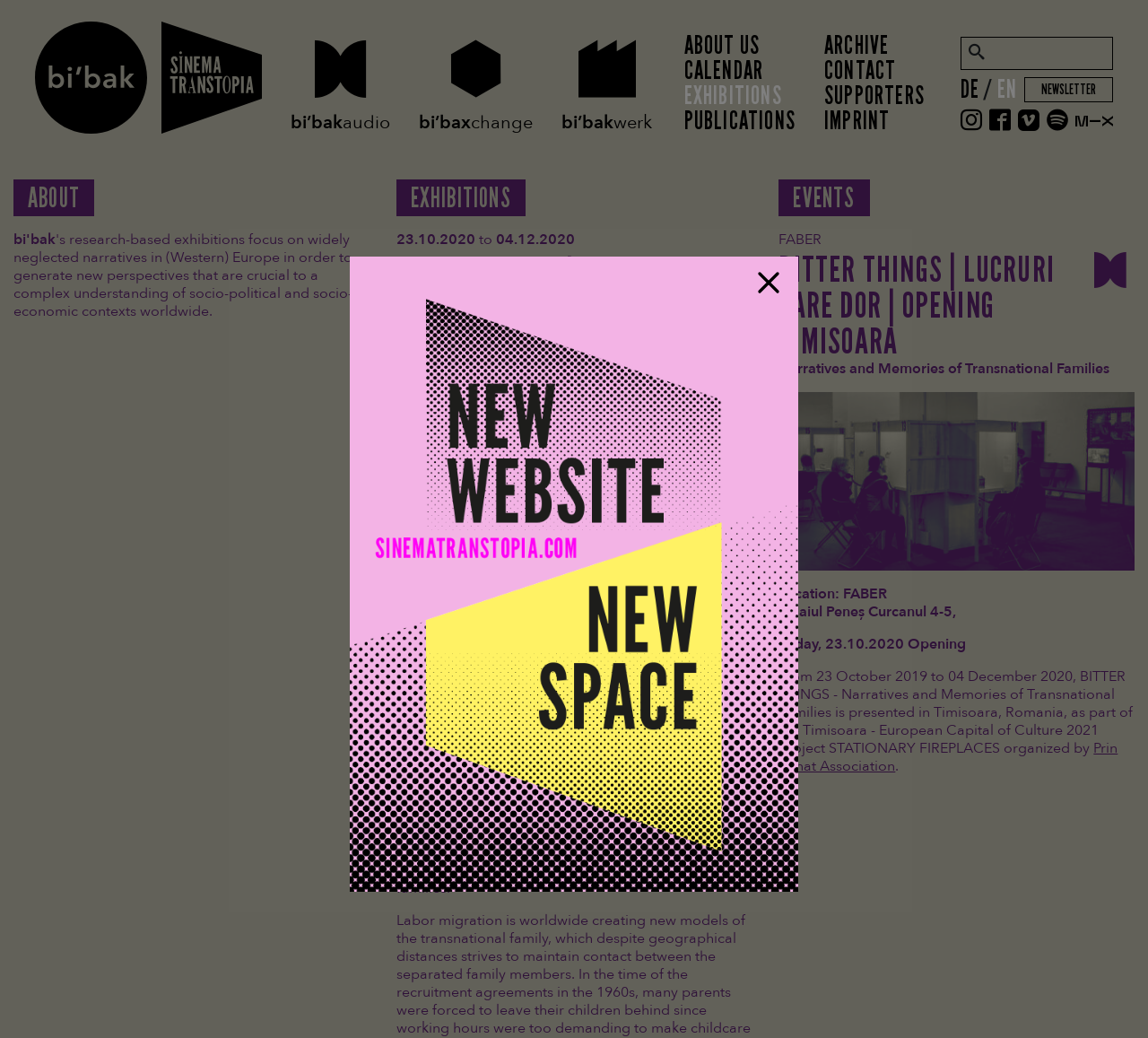Please locate the bounding box coordinates of the element that should be clicked to complete the given instruction: "Click on ABOUT US".

[0.596, 0.032, 0.693, 0.056]